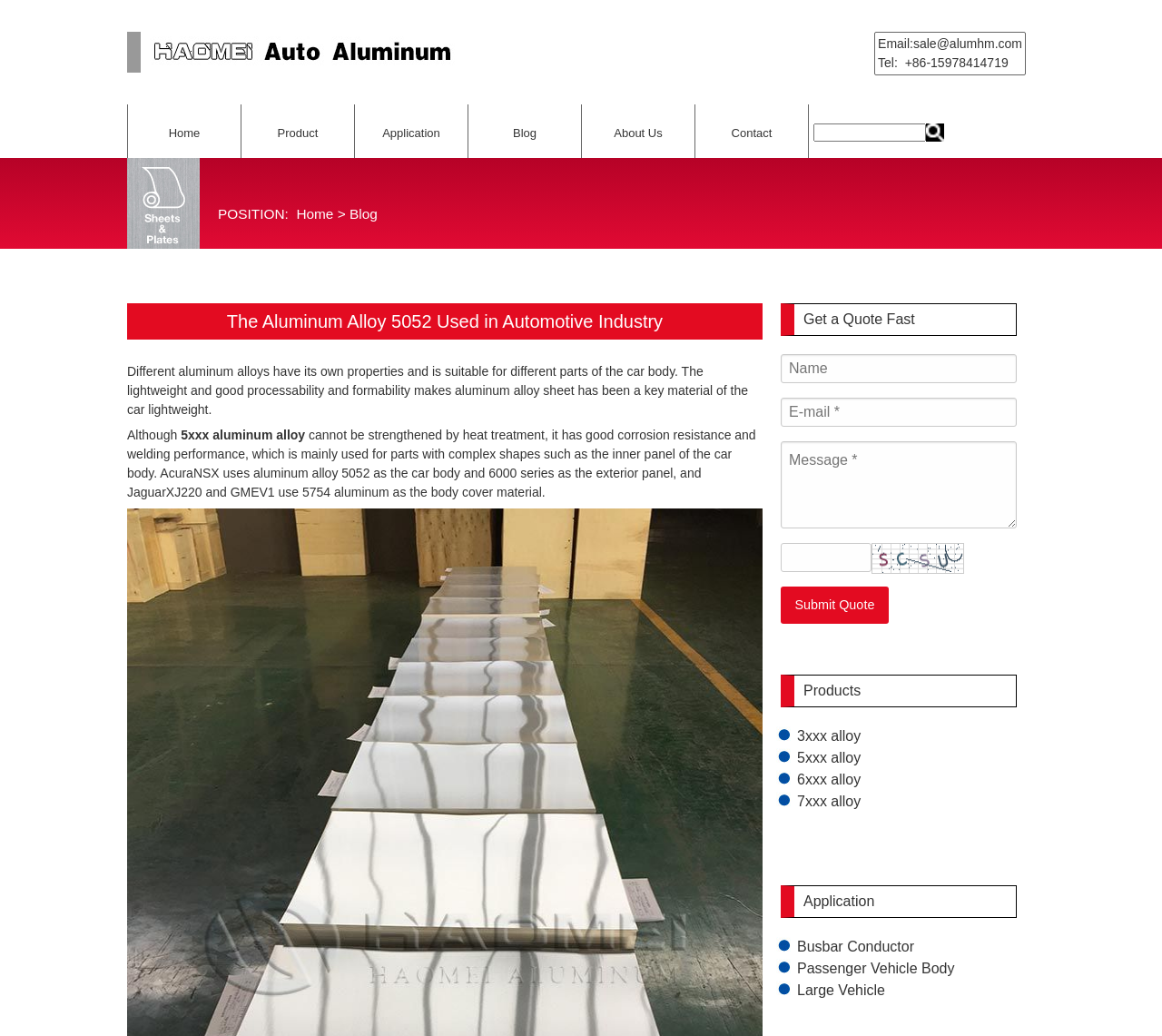Pinpoint the bounding box coordinates of the clickable element to carry out the following instruction: "Submit a quote."

[0.672, 0.566, 0.765, 0.602]